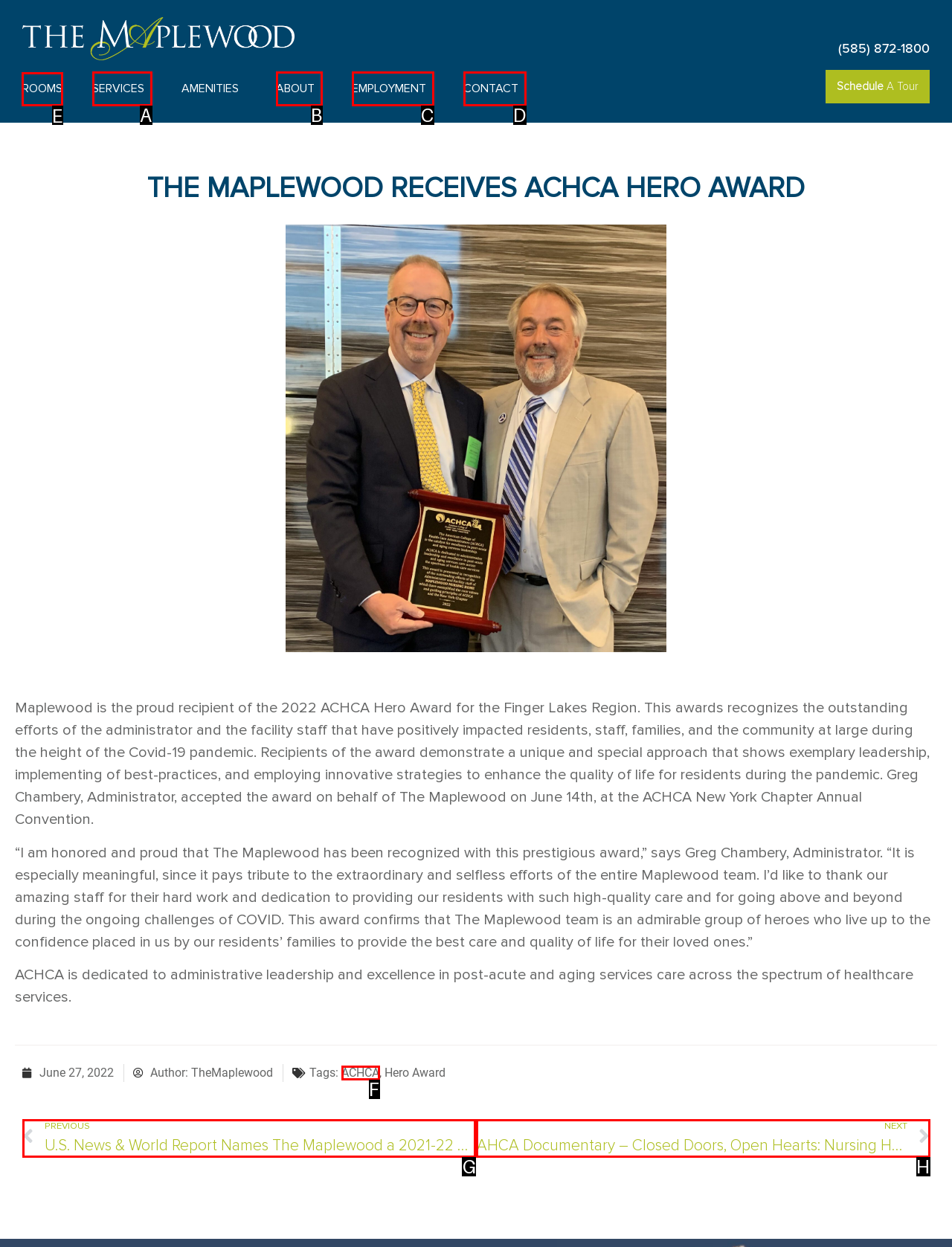Determine the correct UI element to click for this instruction: Click the 'ROOMS' link. Respond with the letter of the chosen element.

E